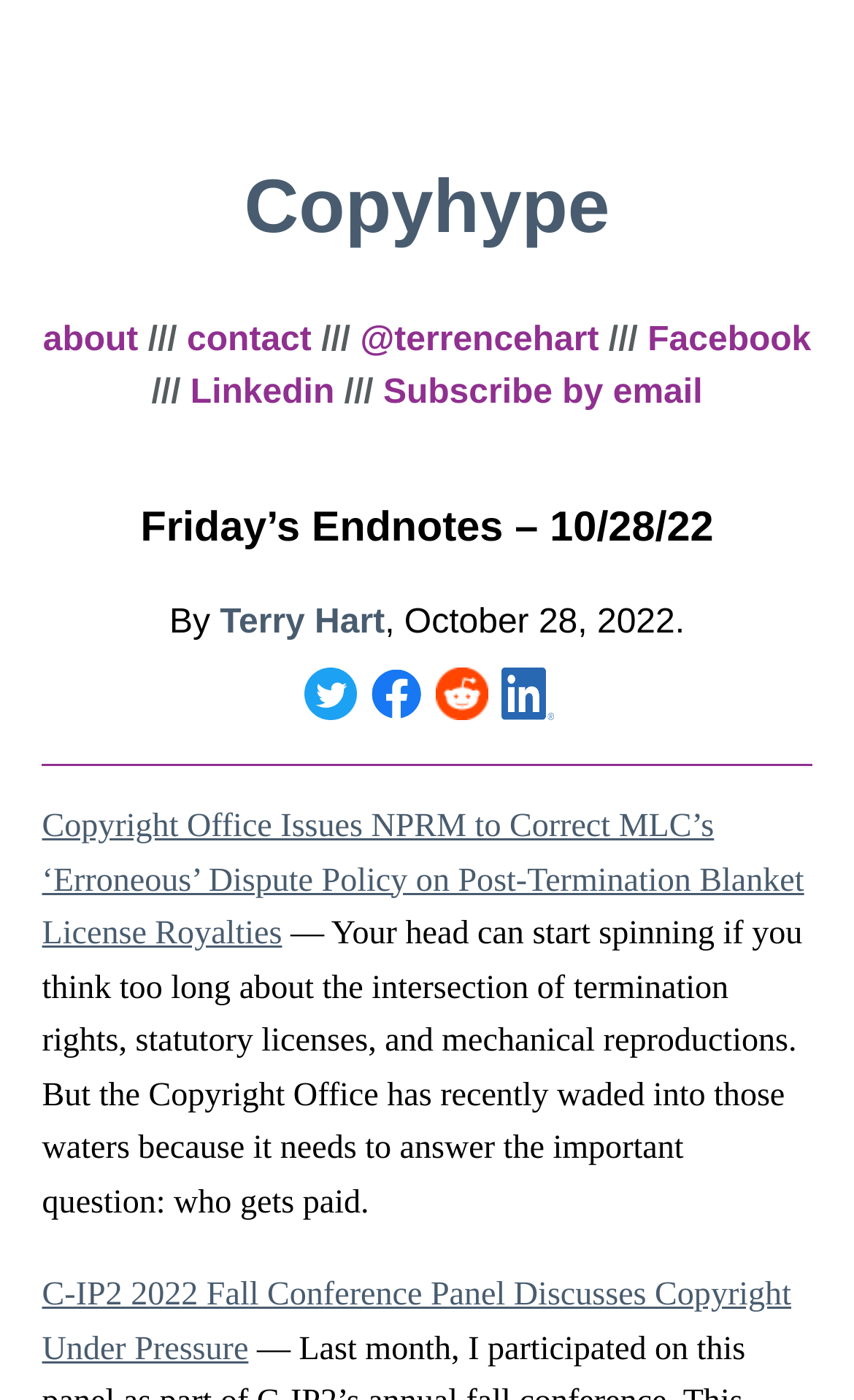How many articles are there on the webpage?
Give a single word or phrase as your answer by examining the image.

3